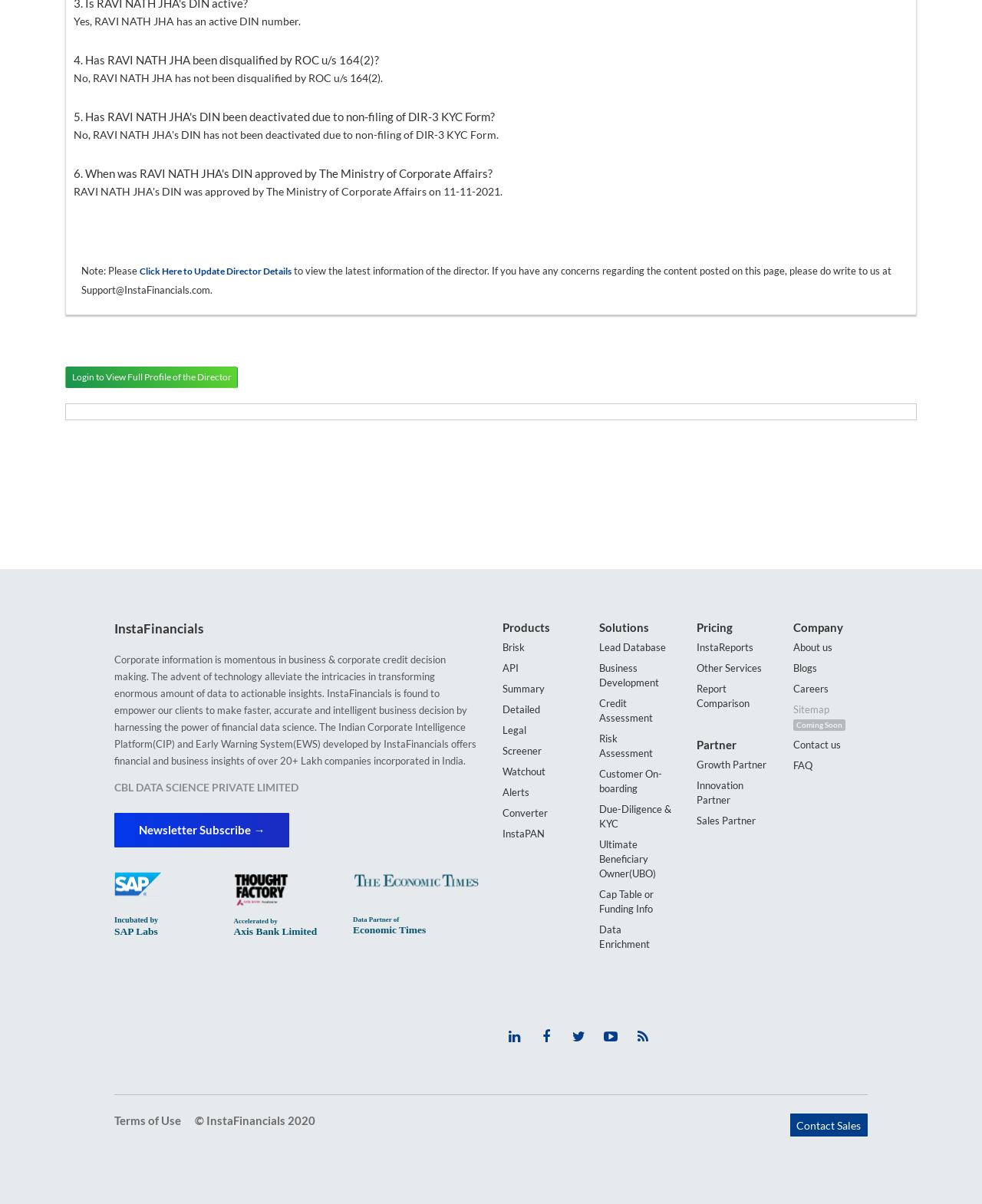Answer the question using only one word or a concise phrase: How many products are listed on the webpage?

12